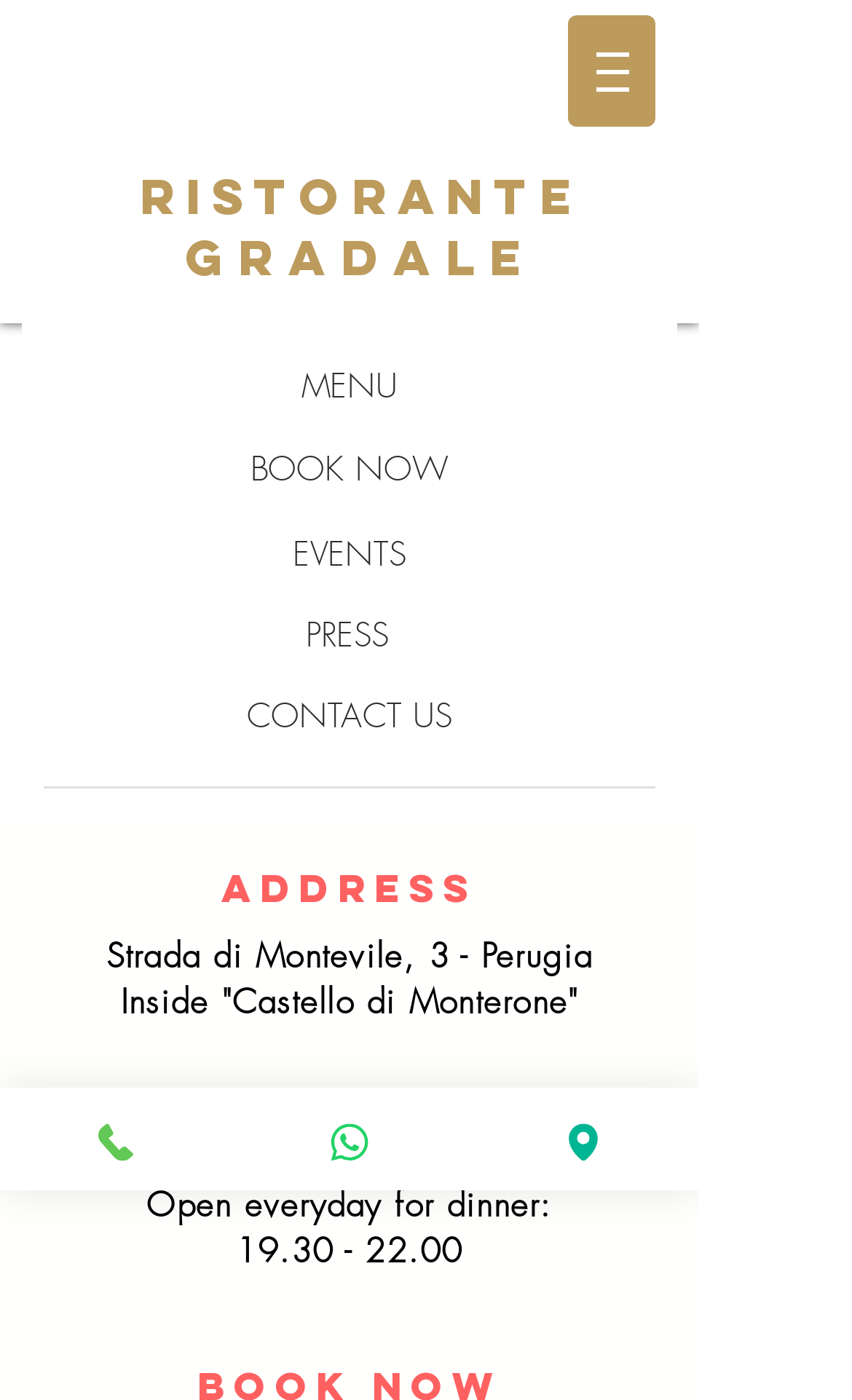Generate an in-depth caption that captures all aspects of the webpage.

The webpage appears to be the website of Ristorante Gradale, an Italian restaurant. At the top, there is a navigation menu with a button that has a popup menu. Next to the button is a small image. Below the navigation menu, the restaurant's name "Ristorante GRADALE" is prominently displayed in a large heading.

Under the heading, there are several links to different sections of the website, including "MENU", "BOOK NOW", "EVENTS", "PRESS", and "CONTACT US". These links are aligned to the left side of the page.

On the right side of the page, there is a section with the restaurant's address, "Strada di Montevile, 3 - Perugia", and a note that it is located inside "Castello di Monterone". Below the address, there is a section with the restaurant's hours of operation, which are listed as "Open everyday for dinner: 19.30 - 22.00".

At the bottom of the page, there are three links to contact the restaurant: "Telefona", "Whatsapp", and "Indirizzo". Each link has a corresponding image next to it.

The webpage also has a title "Festeggia i tuoi giorni più importanti" which translates to "Celebrate your most important days", suggesting that the restaurant is a popular venue for special occasions such as weddings, birthdays, and anniversaries.